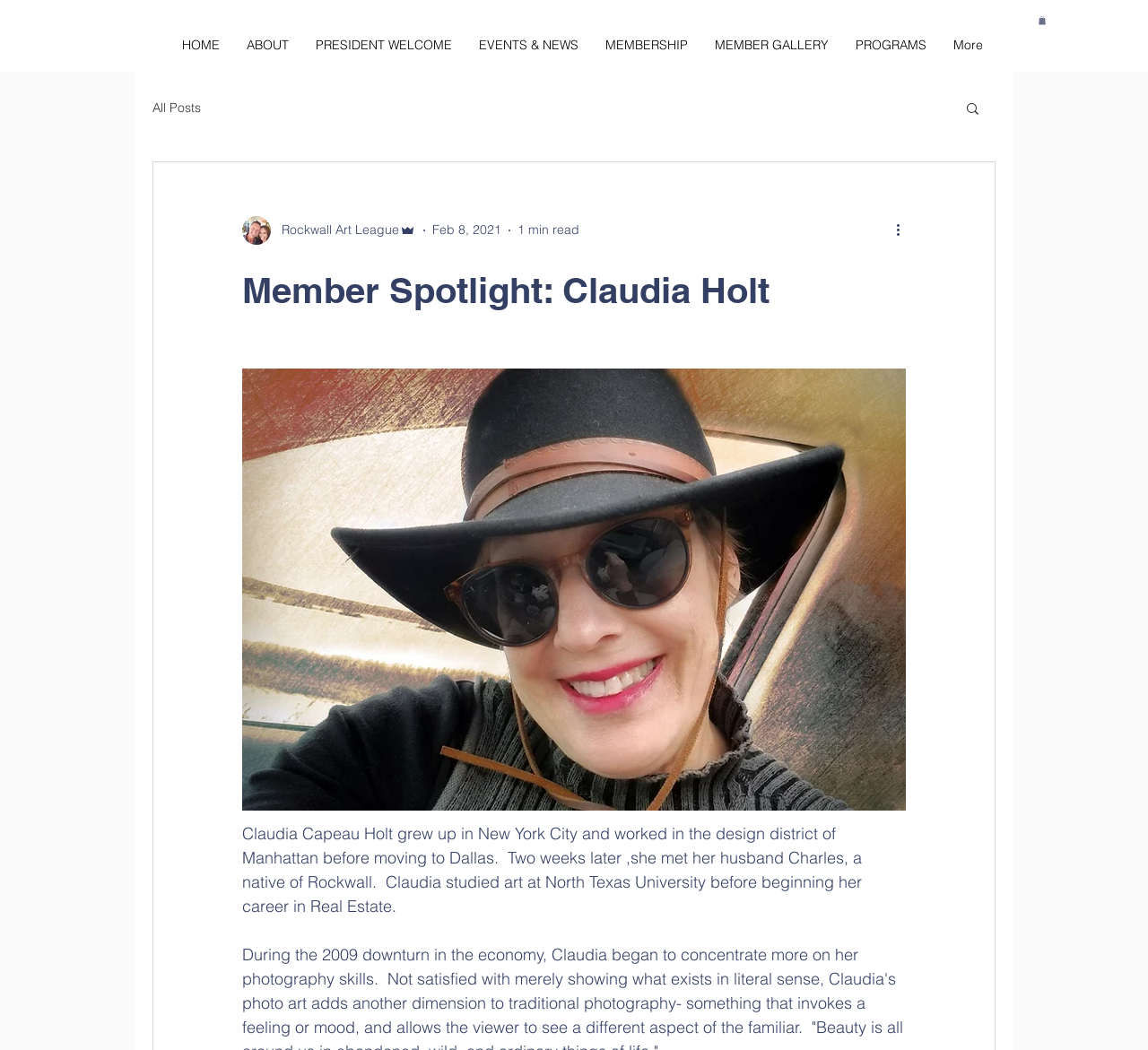How many navigation links are there in the top menu?
Look at the image and answer with only one word or phrase.

7